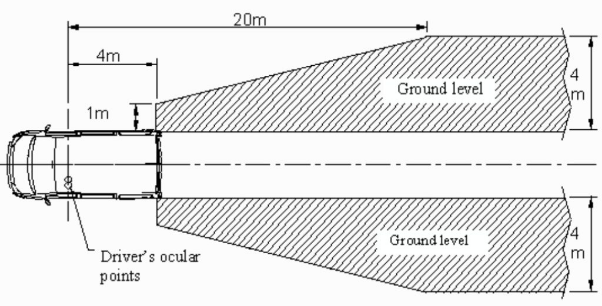Deliver an in-depth description of the image, highlighting major points.

The image illustrates the spatial requirements for visibility when towing a caravan, highlighting essential distances specified by Australian legislation. Depicted from a top-down perspective, the diagram indicates the driver's ocular points, detailing the 20-meter view behind a vehicle and the extension of visibility out to 4 meters on either side. Ground level markers emphasize the areas visible to the driver, demonstrating the necessity for adequate towing mirrors to ensure safety and compliance while towing. This visual is pertinent for understanding why extended mirrors are crucial, particularly in the context of towing larger loads like caravans.